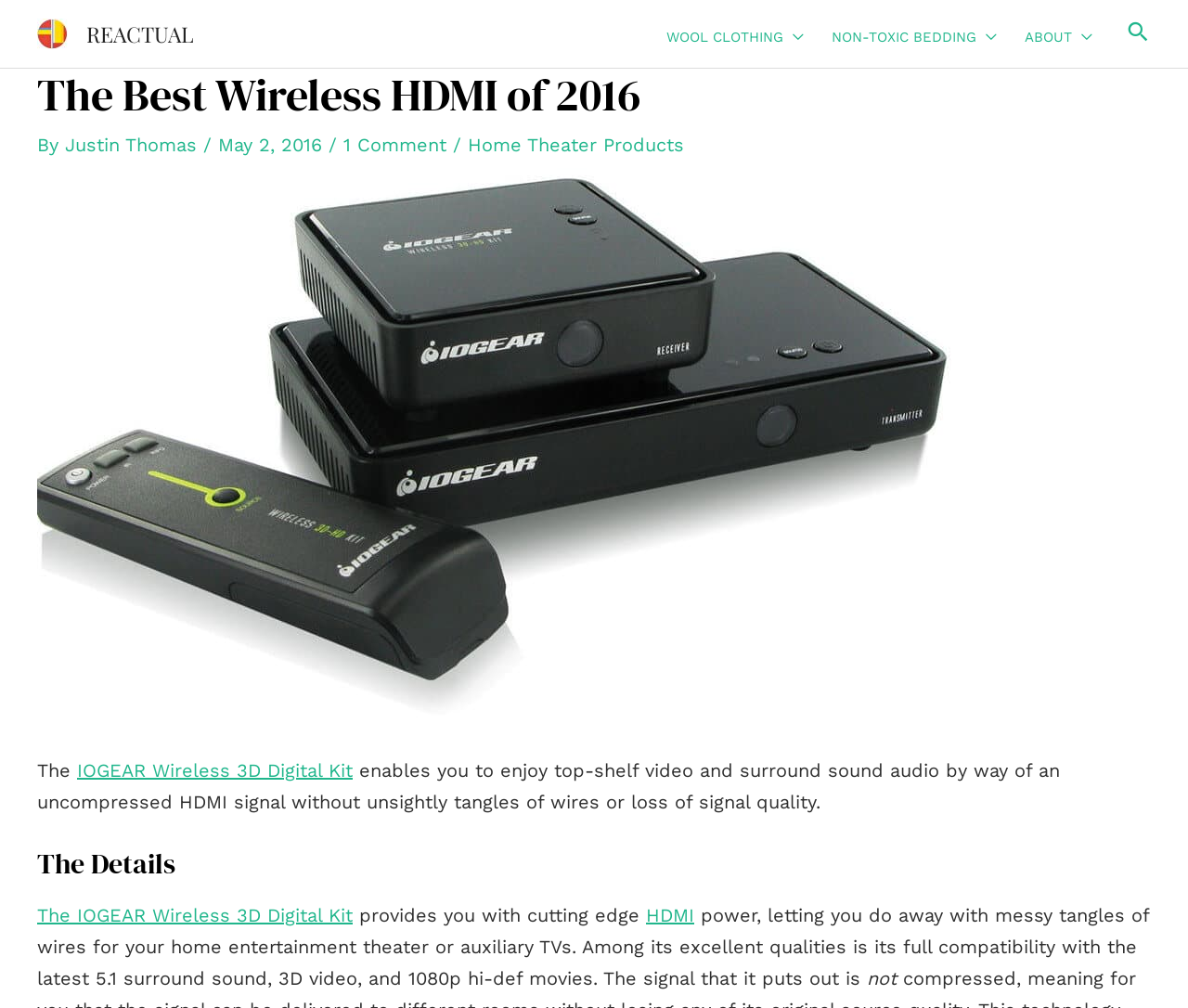What type of sound is supported by the product?
Please respond to the question thoroughly and include all relevant details.

The product supports 5.1 surround sound, which is mentioned in the text as one of its excellent qualities, along with 3D video and 1080p hi-def movies.